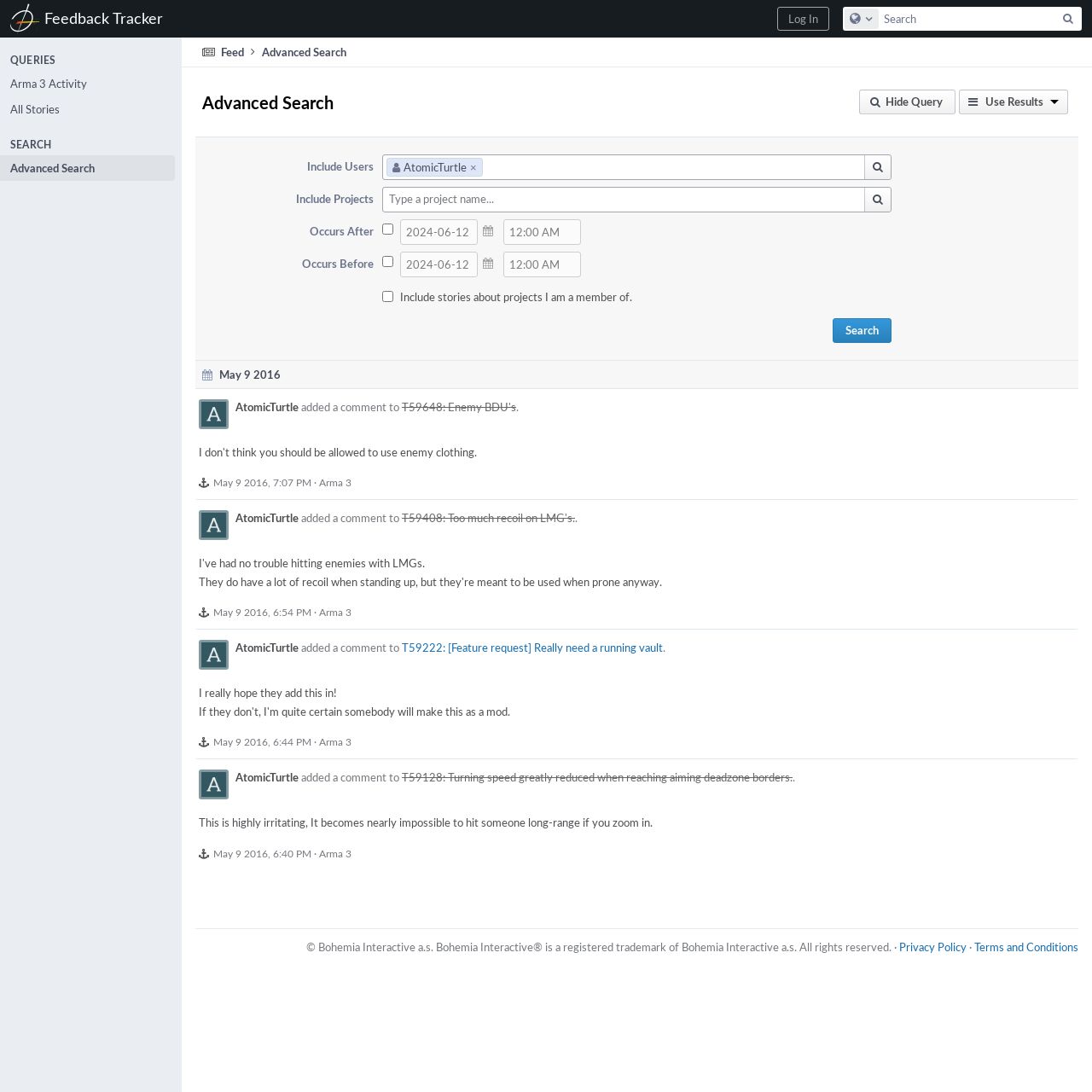Identify the bounding box coordinates of the element that should be clicked to fulfill this task: "Search for queries". The coordinates should be provided as four float numbers between 0 and 1, i.e., [left, top, right, bottom].

[0.967, 0.007, 0.989, 0.026]